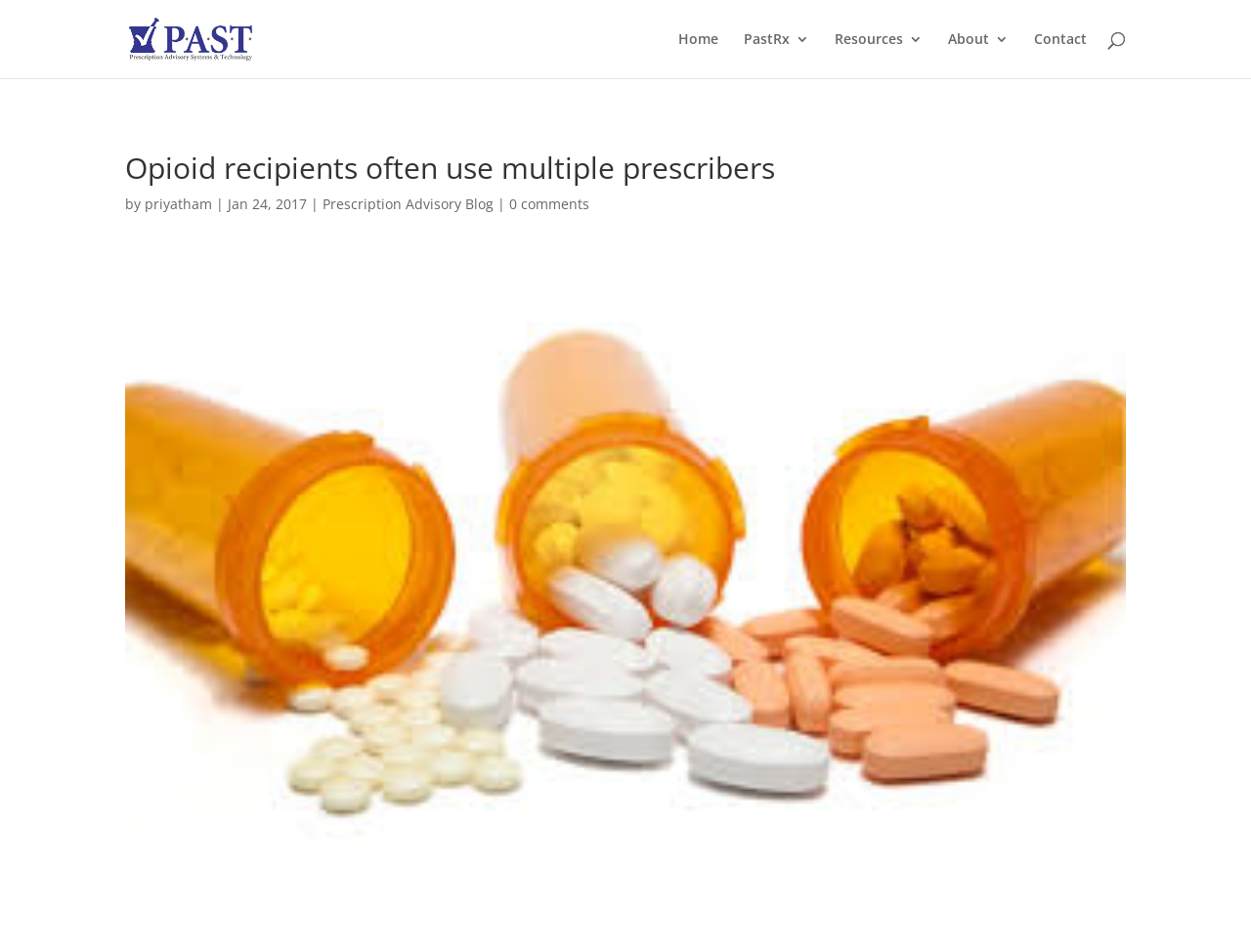Locate the headline of the webpage and generate its content.

Opioid recipients often use multiple prescribers